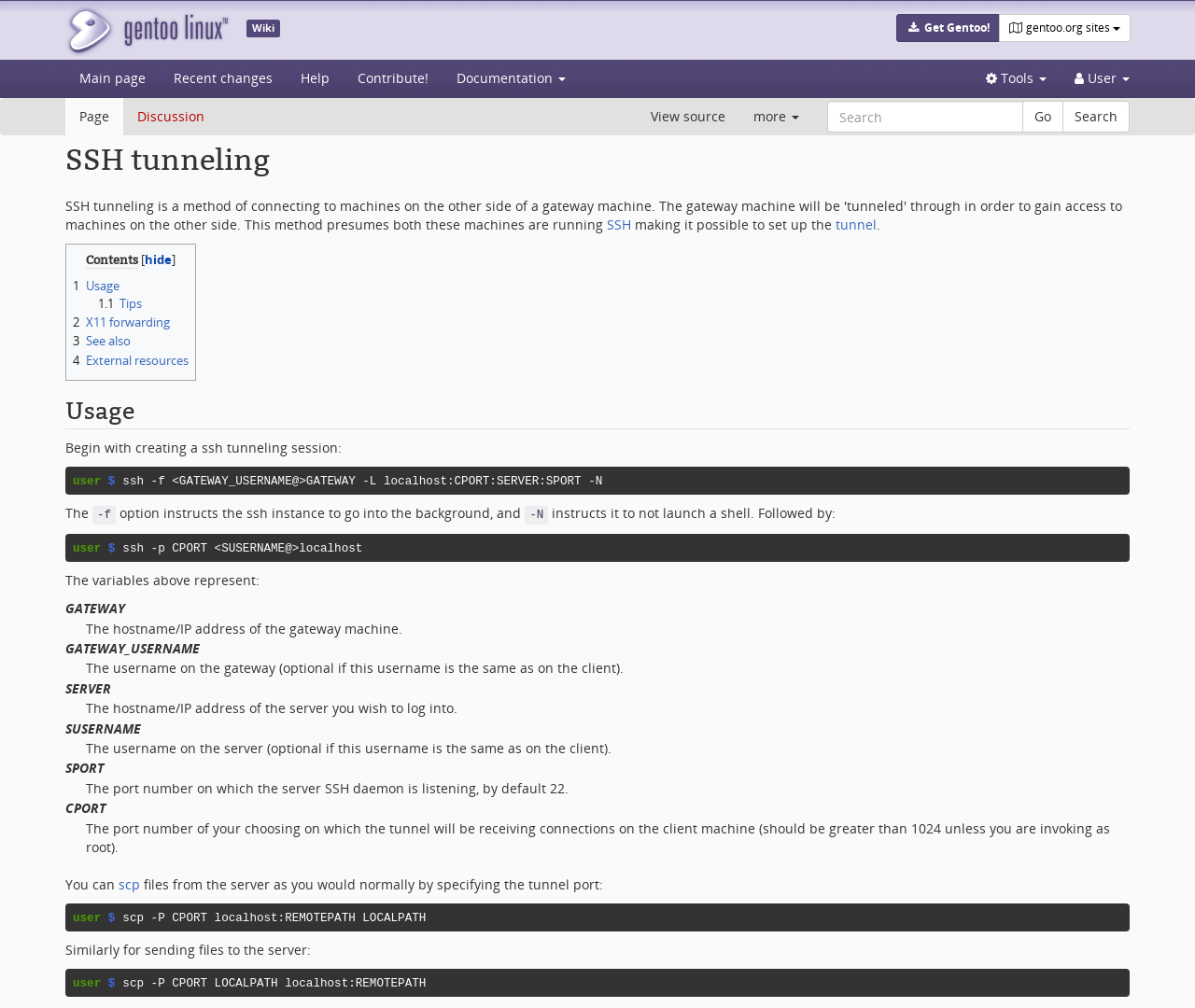Use a single word or phrase to answer this question: 
What is the minimum port number that should be used for the tunnel on the client machine?

1024